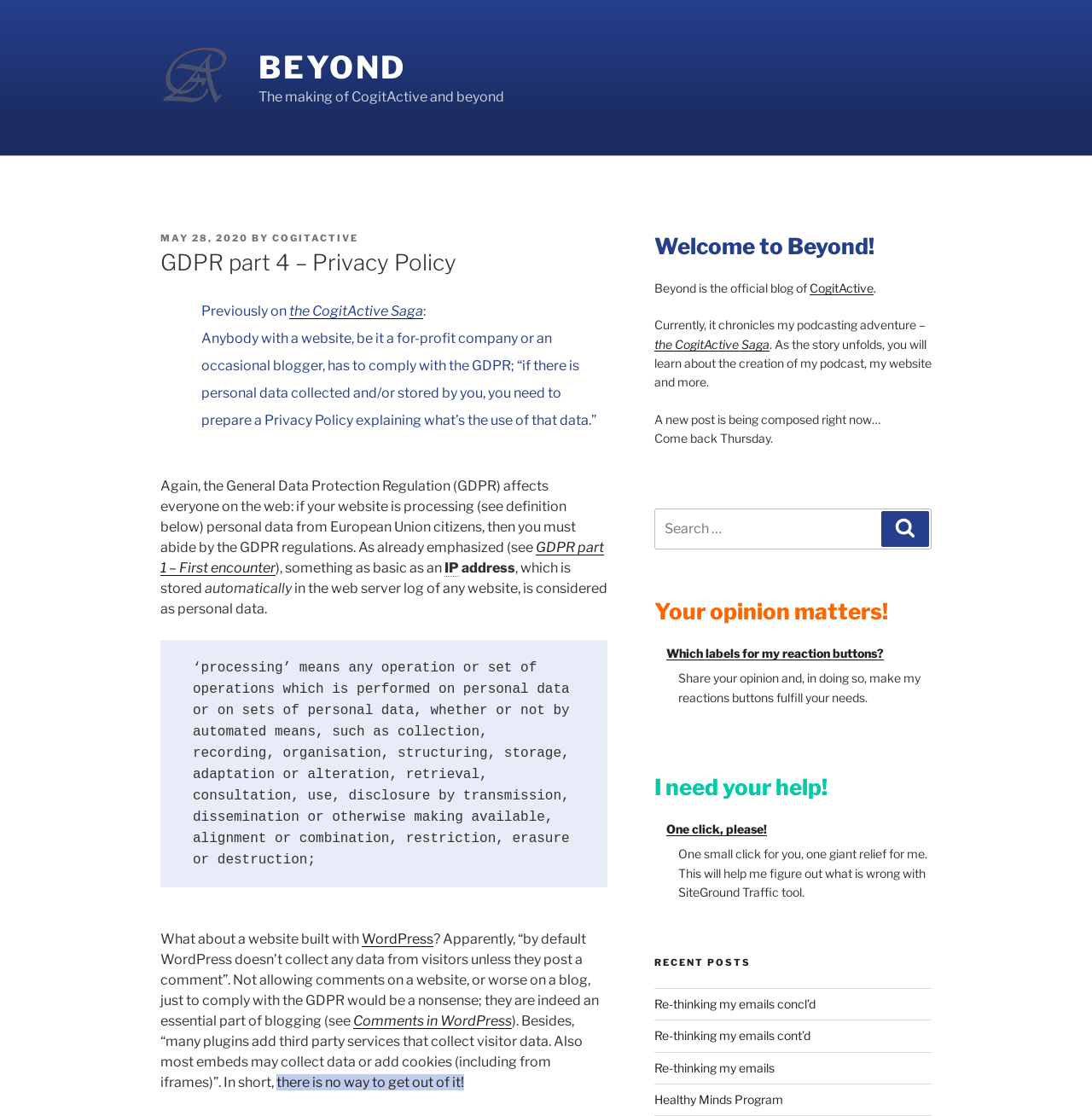Reply to the question with a brief word or phrase: What is the topic of the blog post 'GDPR part 4 – Privacy Policy'?

GDPR and privacy policy